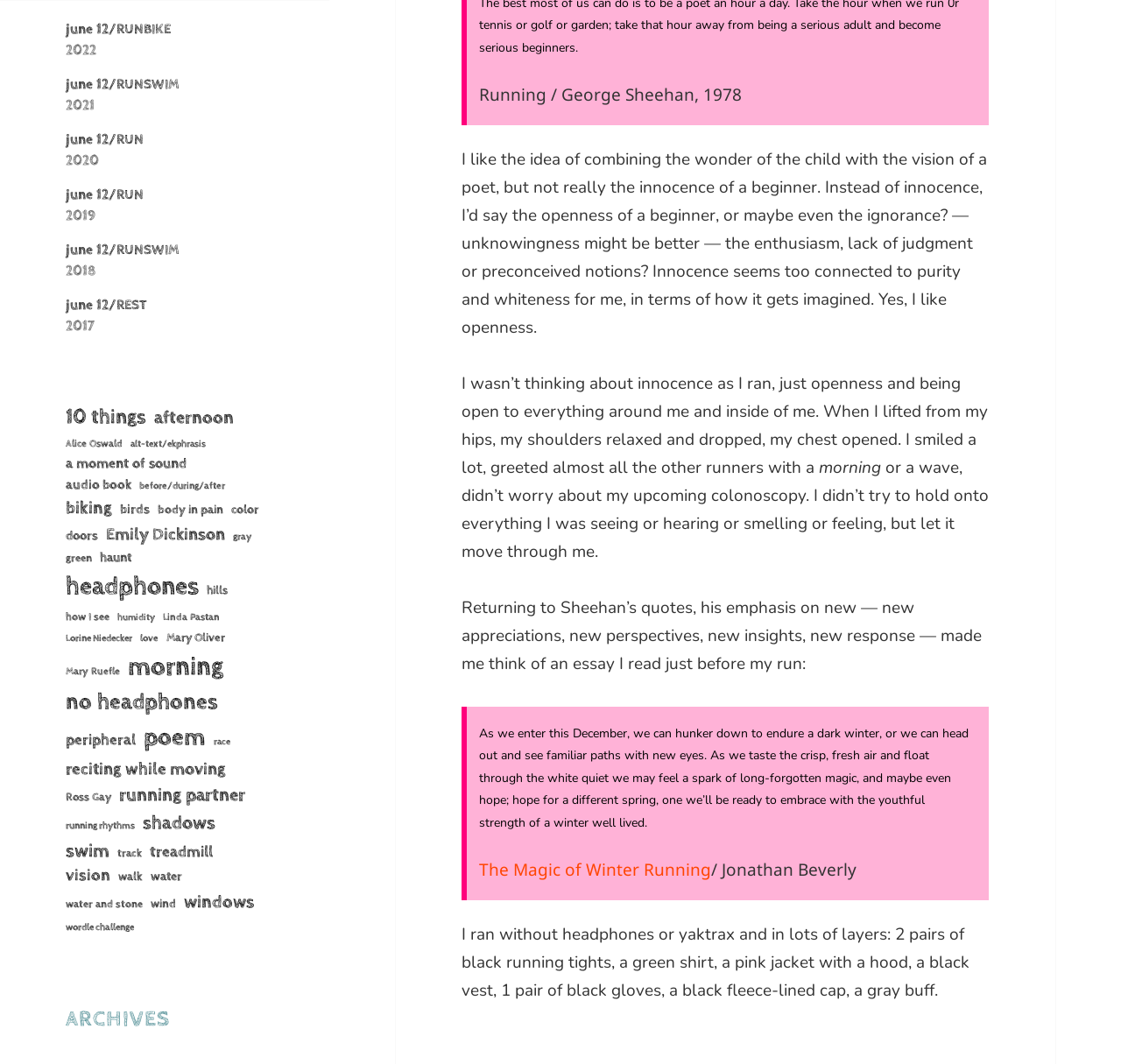Who is the author of the quote in the blockquote?
Based on the image, give a concise answer in the form of a single word or short phrase.

Jonathan Beverly